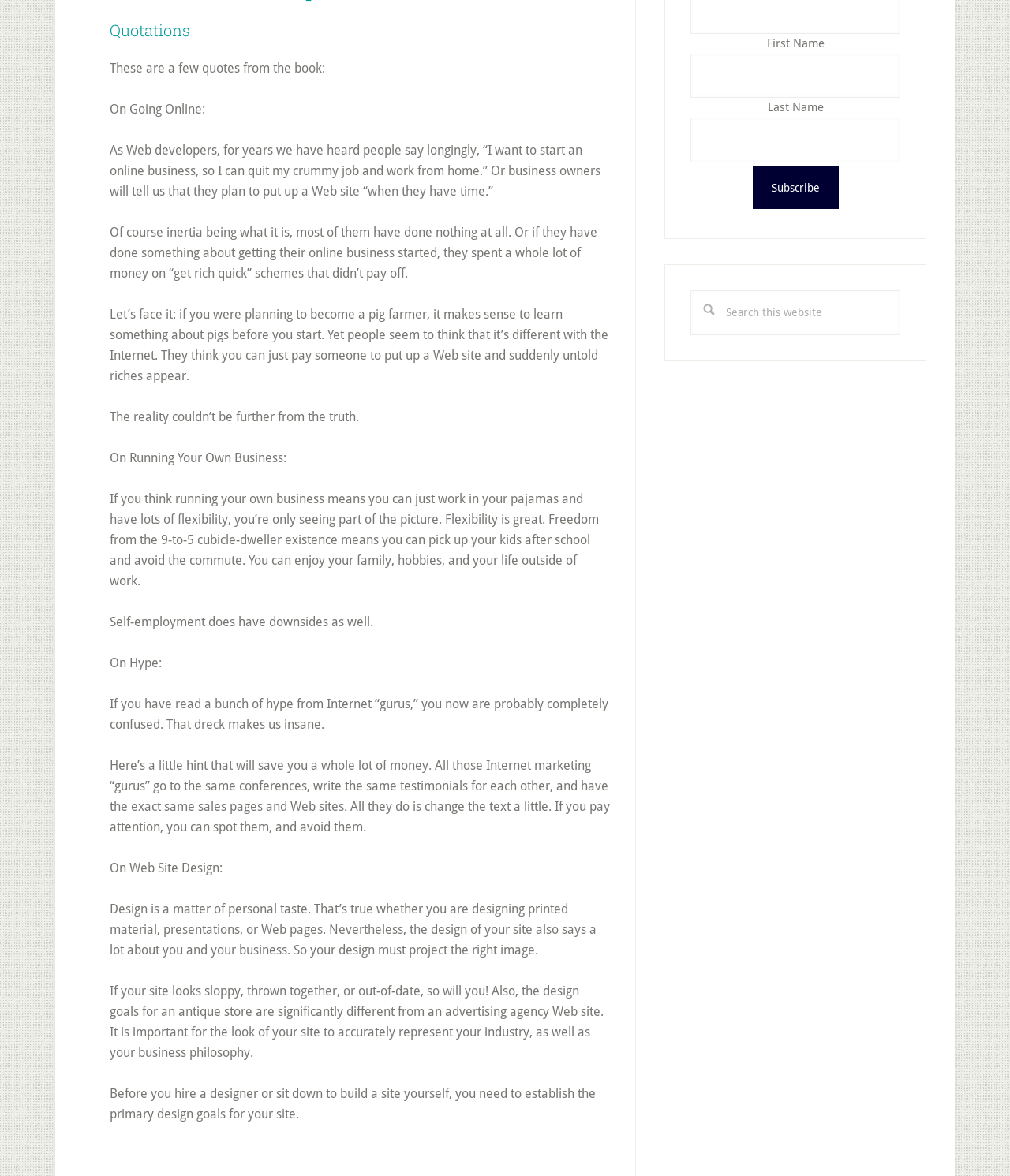Calculate the bounding box coordinates of the UI element given the description: "parent_node: First Name name="FNAME"".

[0.684, 0.045, 0.891, 0.083]